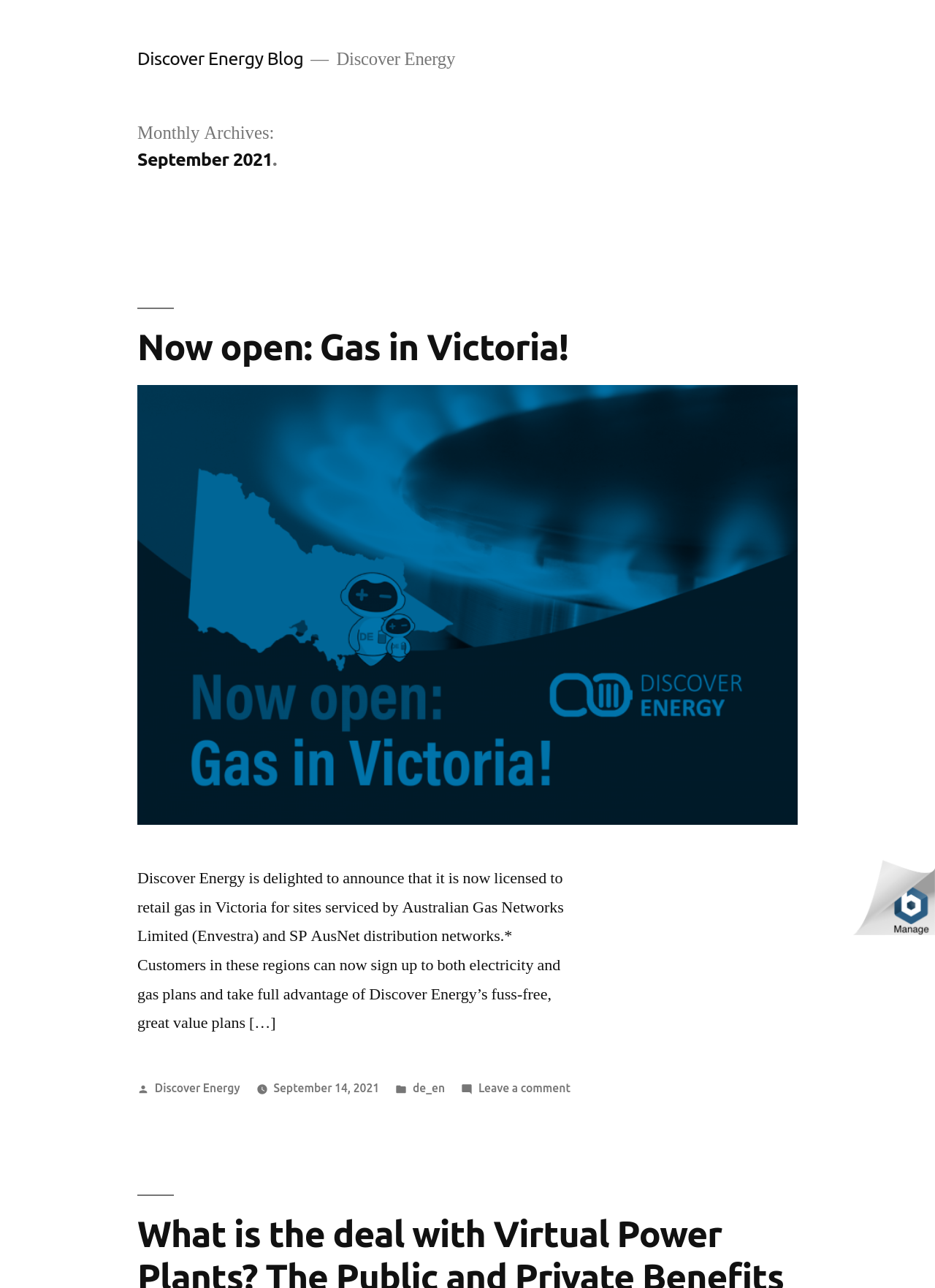What is the date of the article?
Please provide a single word or phrase as your answer based on the screenshot.

September 14, 2021